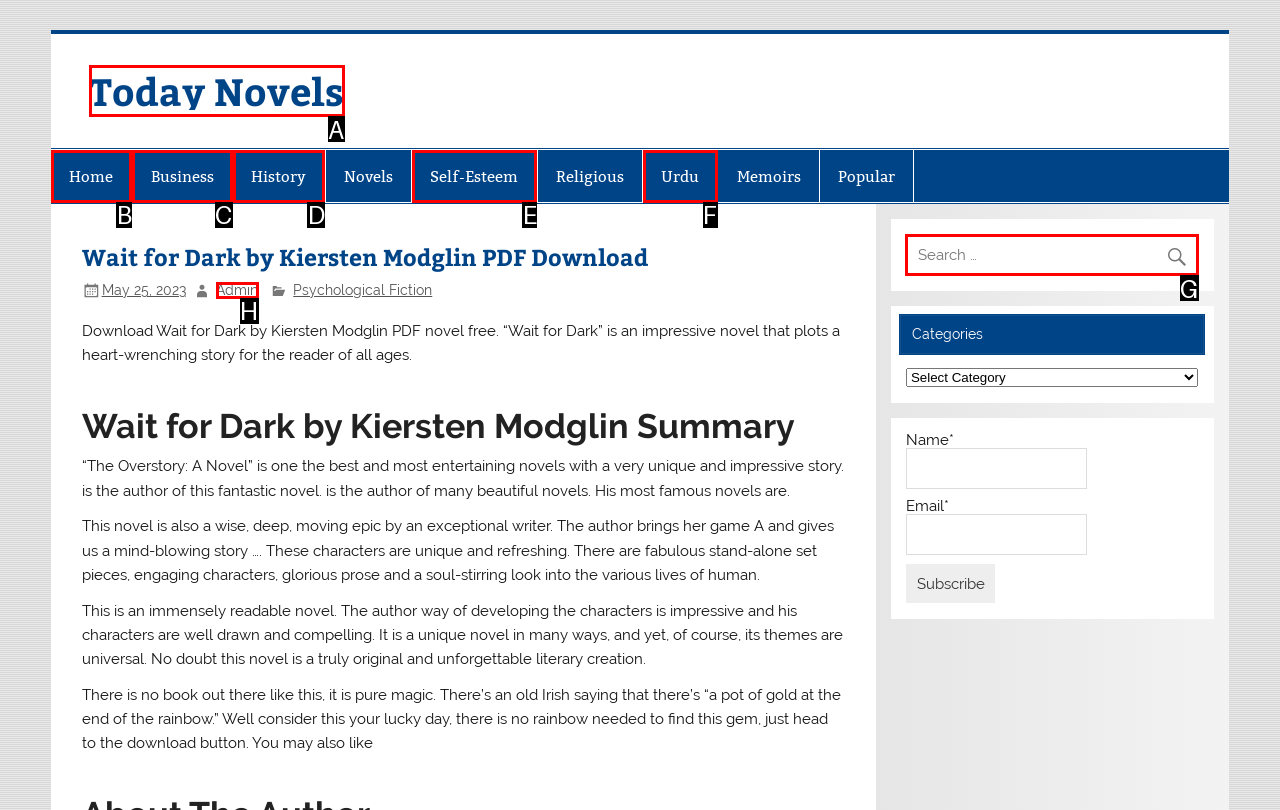Please indicate which option's letter corresponds to the task: Click on the 'Today Novels' link by examining the highlighted elements in the screenshot.

A